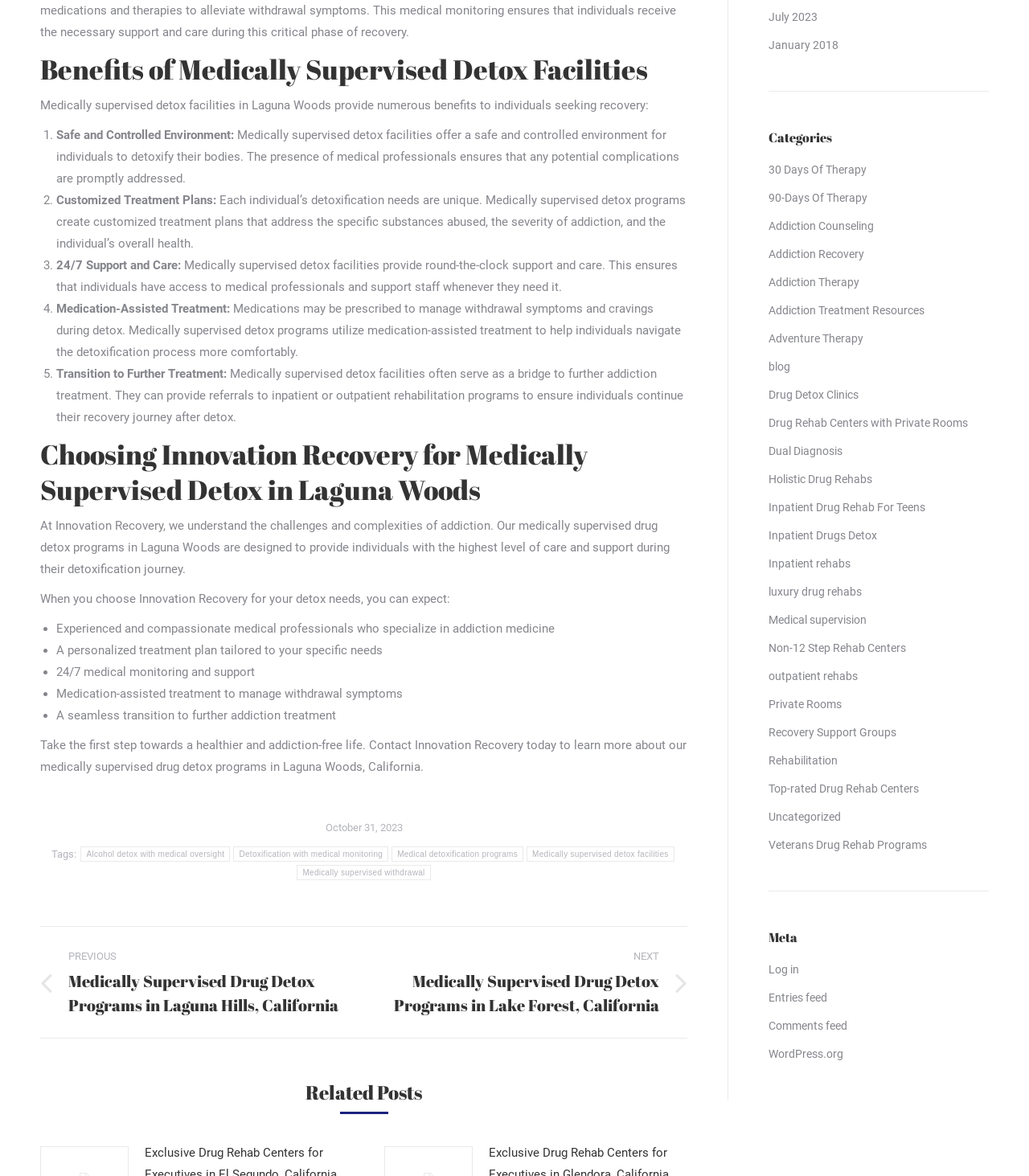What is the purpose of medically supervised detox programs?
By examining the image, provide a one-word or phrase answer.

To provide support during detoxification